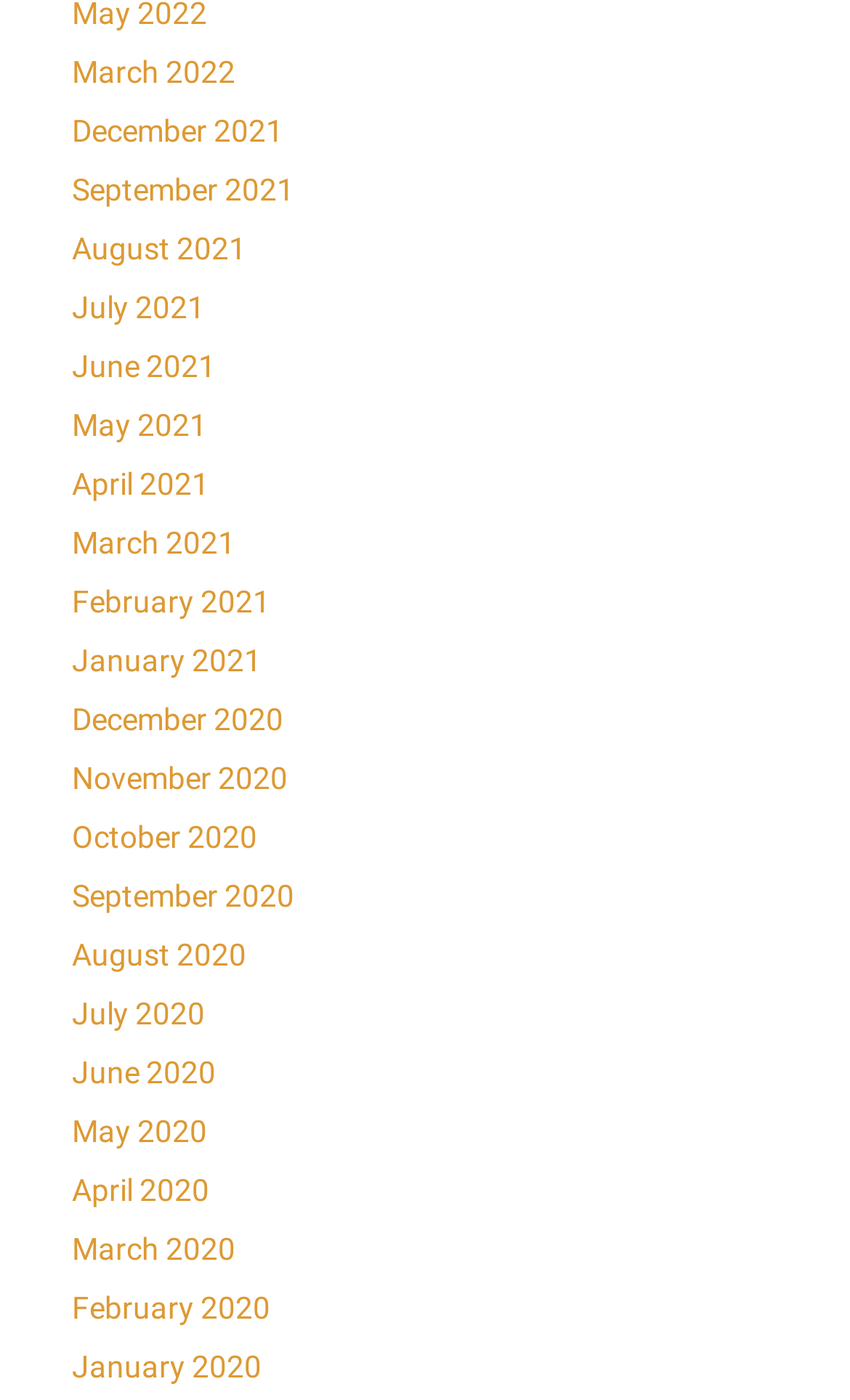What is the latest month listed on the webpage?
Answer the question based on the image using a single word or a brief phrase.

March 2022